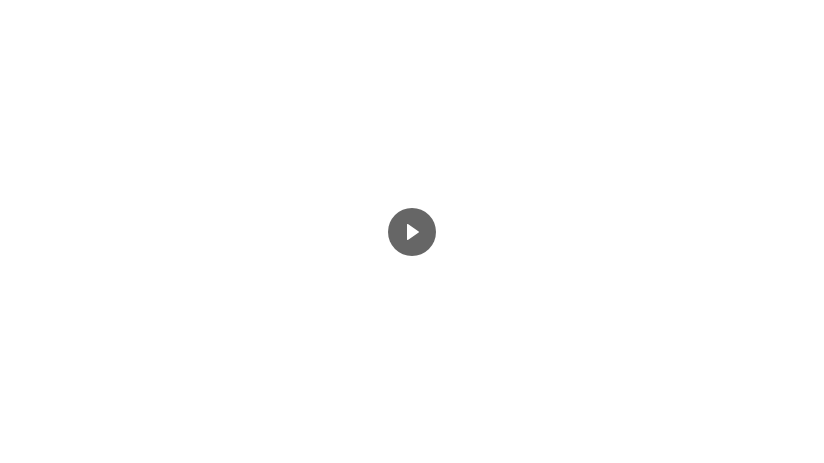What is the shape of the play button?
Answer the question with a detailed and thorough explanation.

The caption describes the play button as 'circular', implying that it has a round shape.